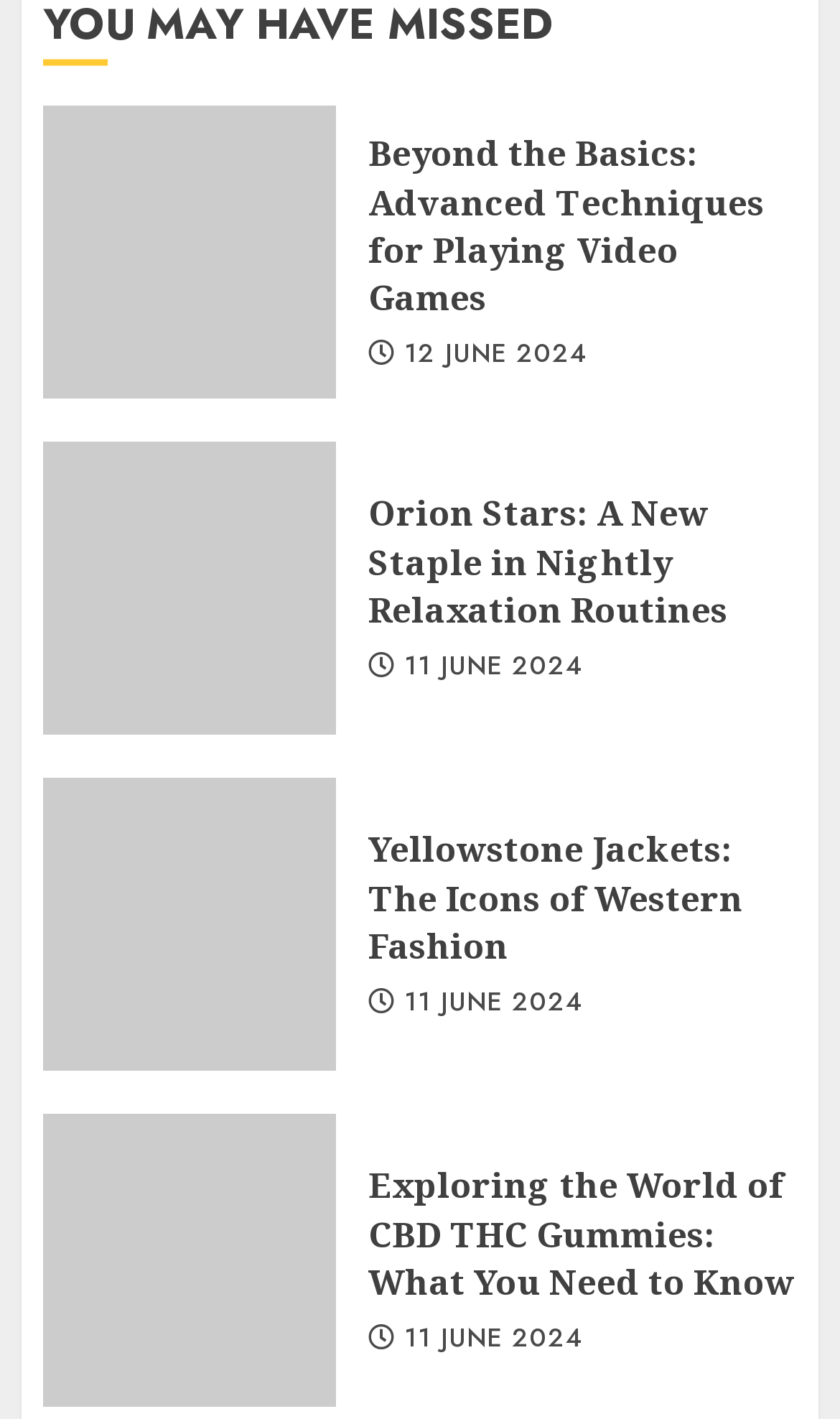How many articles are listed on this webpage?
Provide an in-depth and detailed answer to the question.

There are four articles listed on this webpage, each with a heading, image, and date. The articles are 'Beyond the Basics: Advanced Techniques for Playing Video Games', 'Orion Stars: A New Staple in Nightly Relaxation Routines', 'Yellowstone Jackets: The Icons of Western Fashion', and 'Exploring the World of CBD THC Gummies: What You Need to Know'.